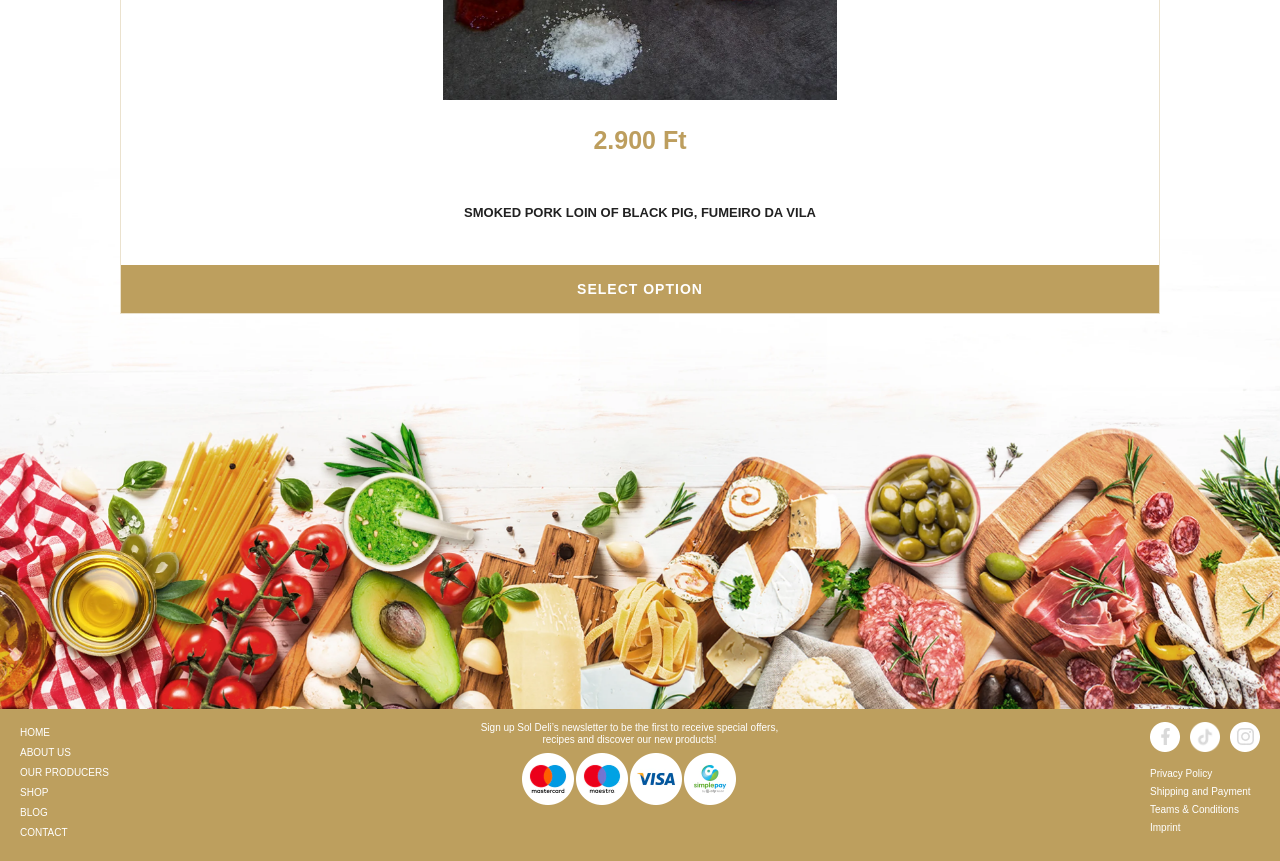What is the price of the Smoked Pork Loin?
Look at the image and provide a detailed response to the question.

The price of the Smoked Pork Loin is mentioned as '2.900 Ft' in the StaticText element with bounding box coordinates [0.464, 0.146, 0.536, 0.178].